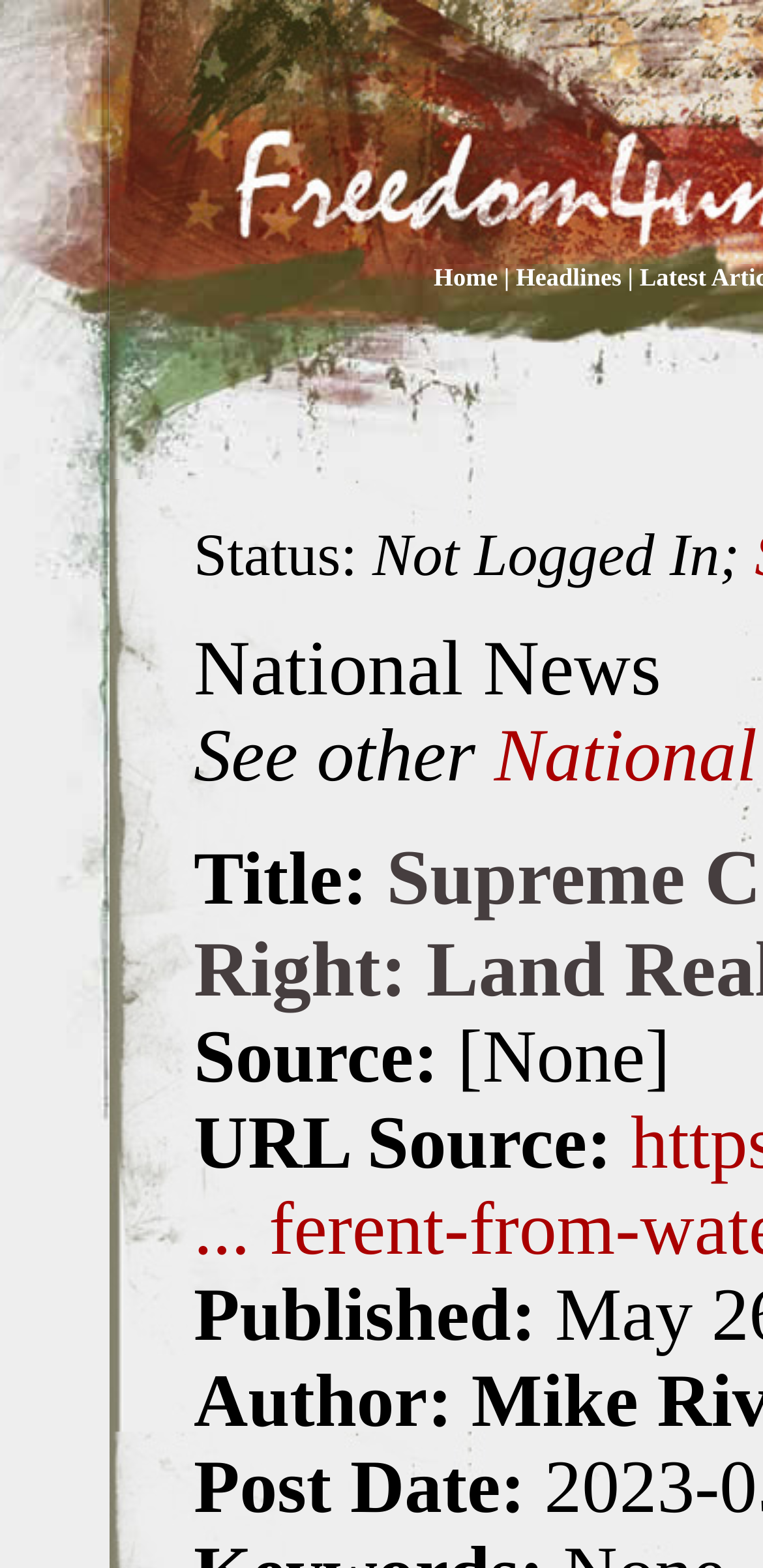Extract the bounding box coordinates for the described element: "Home". The coordinates should be represented as four float numbers between 0 and 1: [left, top, right, bottom].

[0.568, 0.168, 0.652, 0.186]